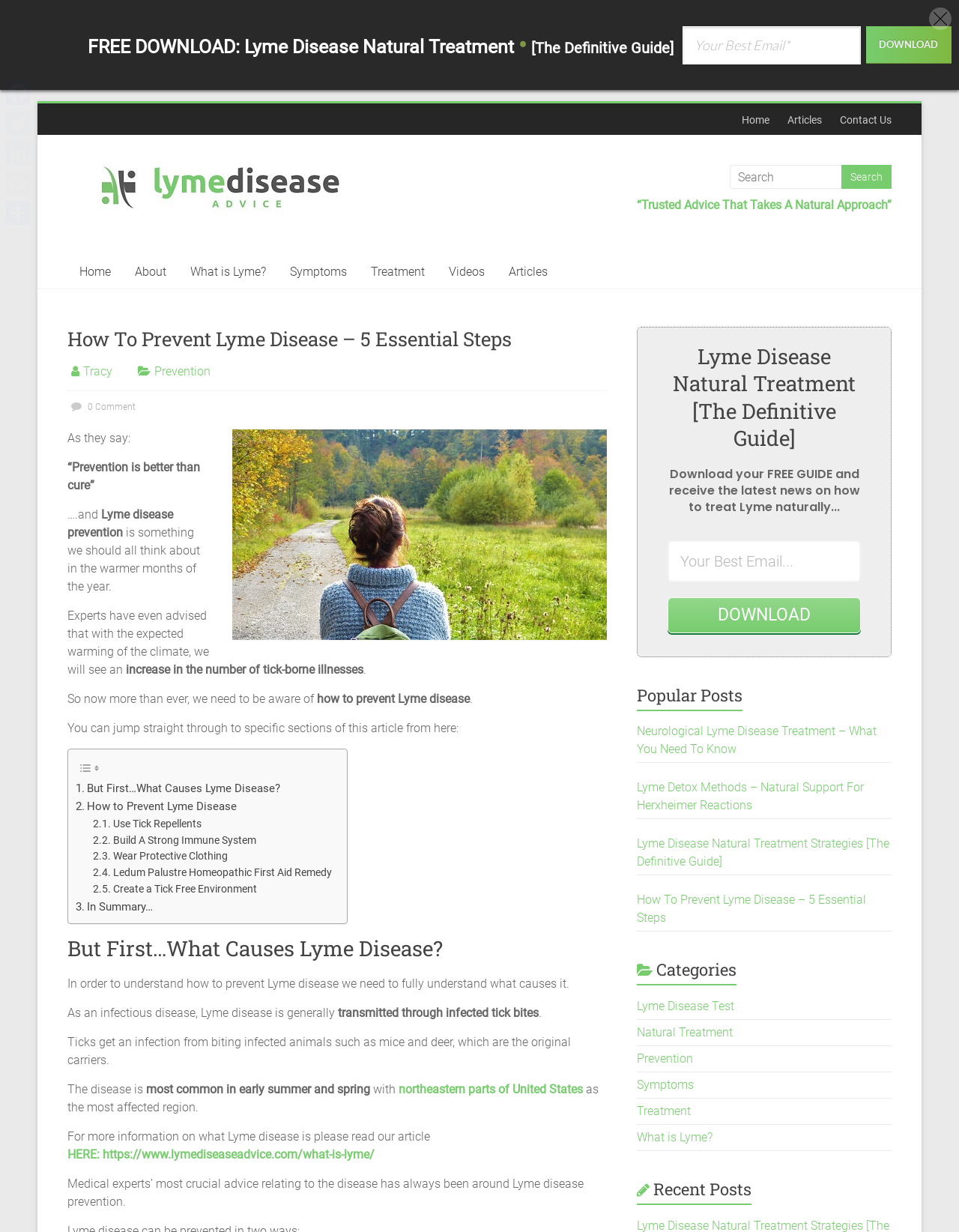Describe all significant elements and features of the webpage.

This webpage is about Lyme disease prevention and natural treatment. At the top, there is a navigation menu with links to "Home", "Articles", and "Contact Us". Below the navigation menu, there is a logo and a search bar. 

The main content of the webpage is divided into several sections. The first section has a heading "How To Prevent Lyme Disease – 5 Essential Steps" and a brief introduction to the importance of Lyme disease prevention. Below the introduction, there is an image related to Lyme disease prevention.

The next section is a table of contents, allowing users to jump to specific sections of the article. The sections include "But First…What Causes Lyme Disease?", "How to Prevent Lyme Disease", and "In Summary…".

The "But First…What Causes Lyme Disease?" section explains the causes of Lyme disease, including the role of infected ticks and animals. The section also mentions the most affected regions, such as the northeastern parts of the United States.

The "How to Prevent Lyme Disease" section provides five essential steps to prevent Lyme disease, including using tick repellents, building a strong immune system, wearing protective clothing, using a homeopathic first aid remedy, and creating a tick-free environment.

The webpage also has several sidebars with additional information and resources. One sidebar has a heading "Lyme Disease Natural Treatment [The Definitive Guide]" and offers a free guide on natural treatment methods. Another sidebar has a heading "Popular Posts" and lists several related articles. The last sidebar has a heading "Categories" and lists several categories, including "Lyme Disease Test", "Natural Treatment", "Prevention", "Symptoms", and "Treatment".